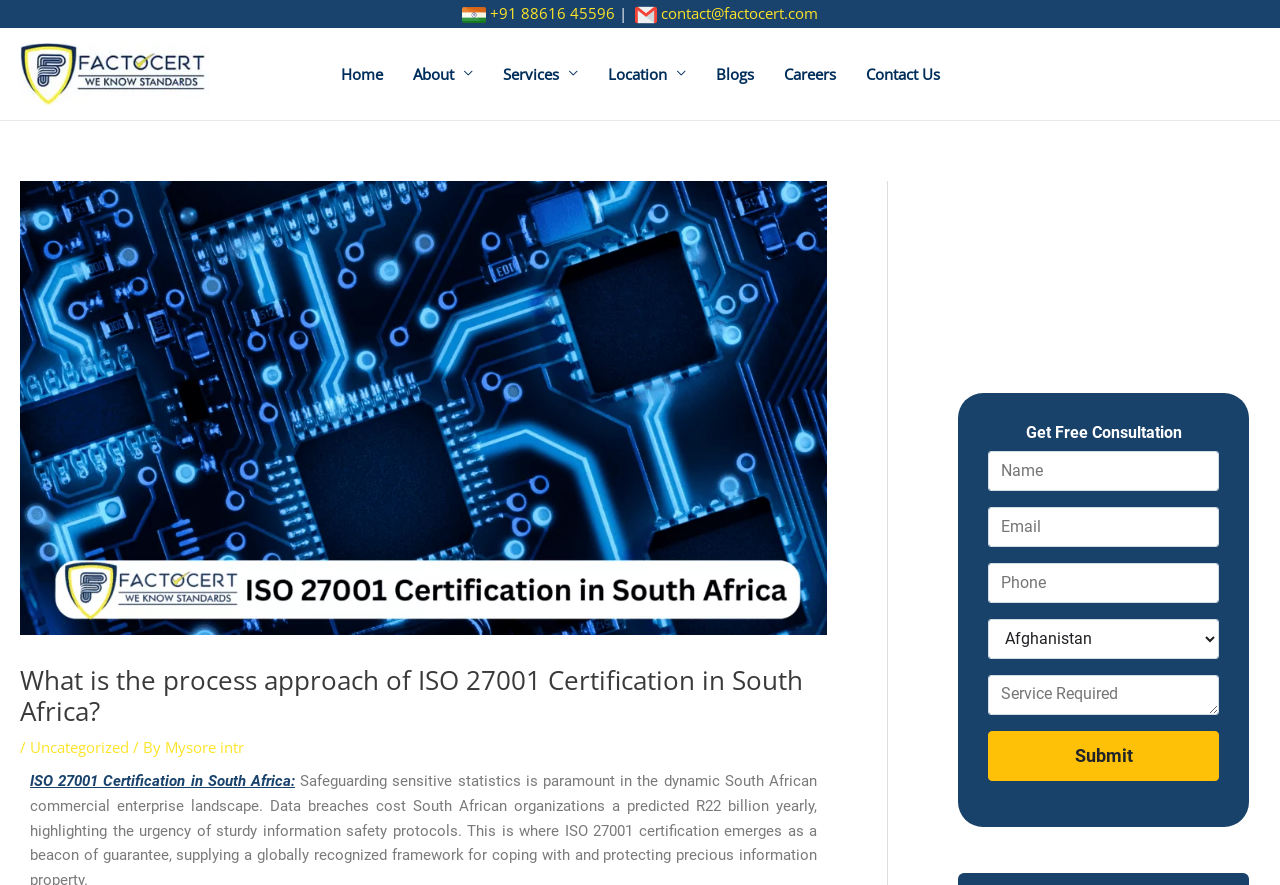What is the phone number to contact?
Look at the screenshot and respond with one word or a short phrase.

+91 88616 45596